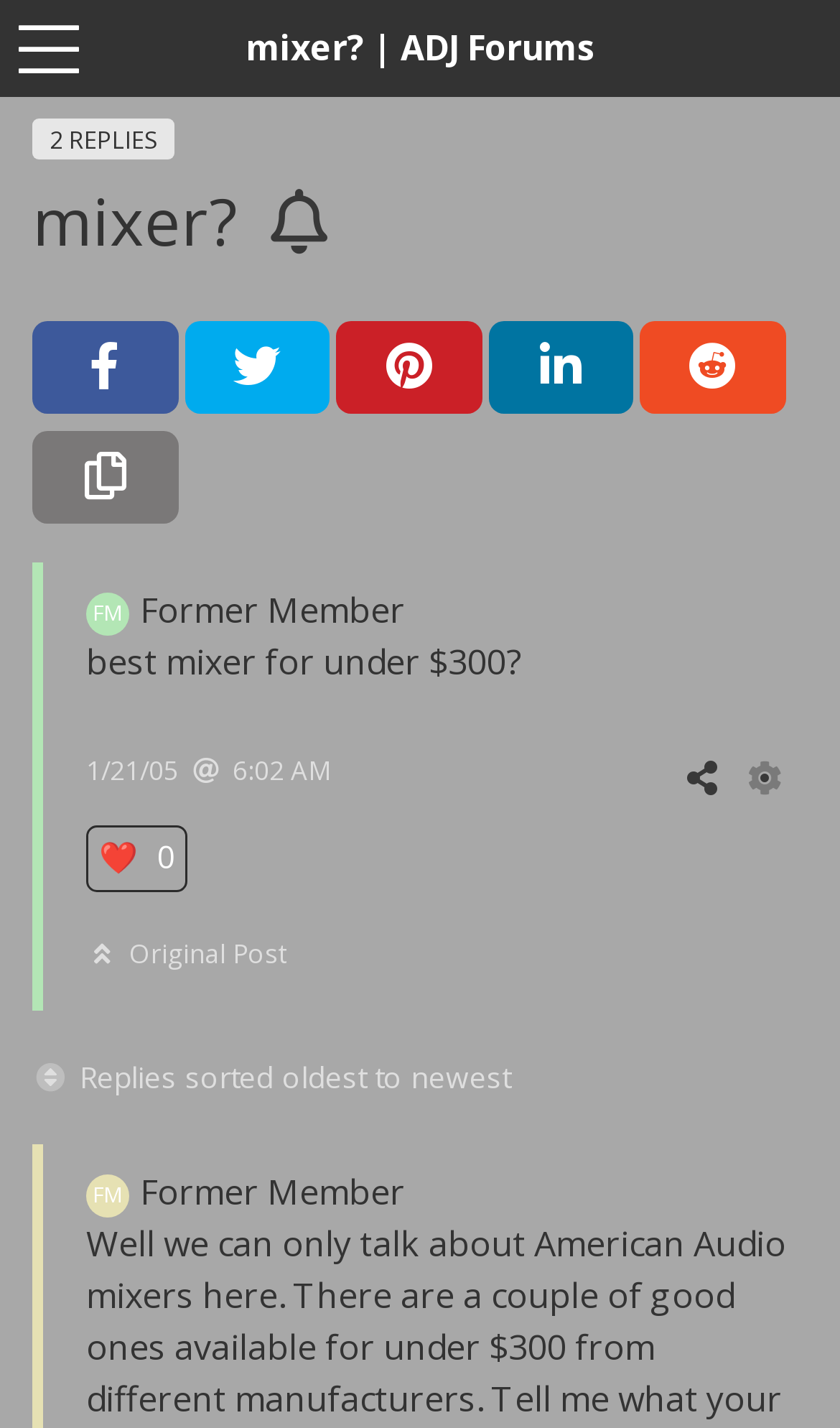Identify the bounding box coordinates of the specific part of the webpage to click to complete this instruction: "Share on Facebook".

[0.038, 0.225, 0.212, 0.29]